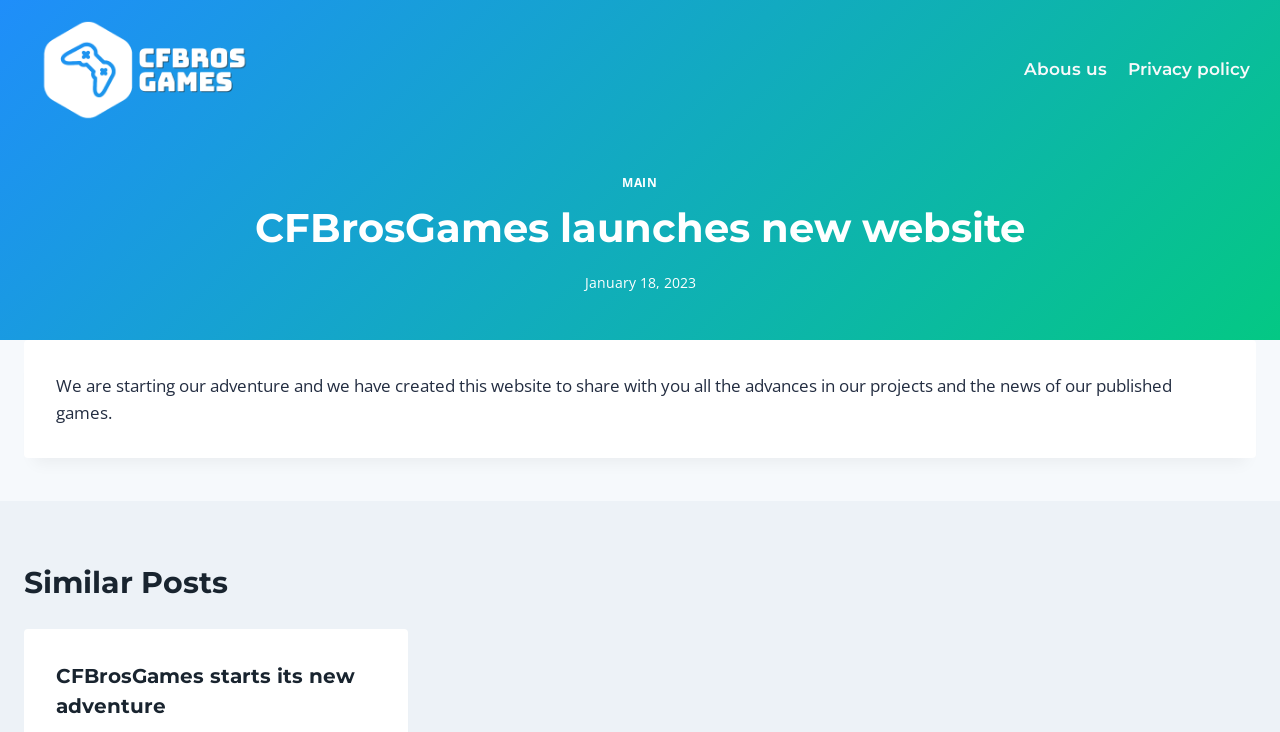Give a detailed overview of the webpage's appearance and contents.

The webpage is about CFBrosGames, a gaming company that has launched a new website. At the top left corner, there is a logo of CFBrosGames, which is also a clickable link. 

Below the logo, there is a primary navigation menu that spans across the top of the page, containing links to "About us" and "Privacy policy" on the right side.

In the middle of the page, there is a prominent heading that reads "CFBrosGames launches new website". Below this heading, there is a timestamp indicating that the website was launched on January 18, 2023.

The main content of the page is an article that occupies most of the page. The article starts with a paragraph that welcomes readers to the new website and explains its purpose, which is to share updates on their projects and published games.

At the bottom of the page, there is a section titled "Similar Posts" that contains a heading "CFBrosGames starts its new adventure" with a link to a related article.